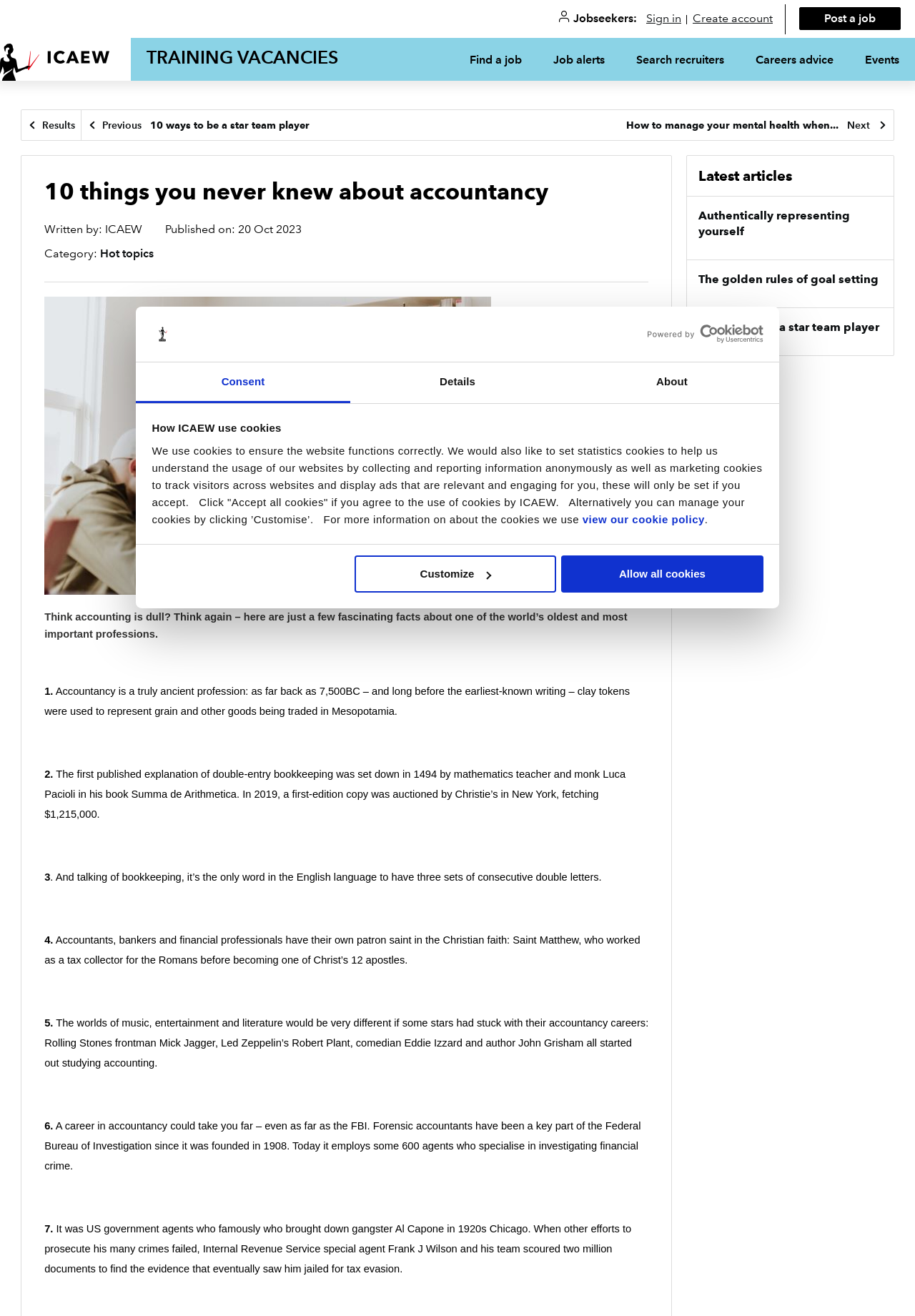Determine the bounding box coordinates of the clickable region to execute the instruction: "Click the 'Create account' link". The coordinates should be four float numbers between 0 and 1, denoted as [left, top, right, bottom].

[0.755, 0.007, 0.847, 0.022]